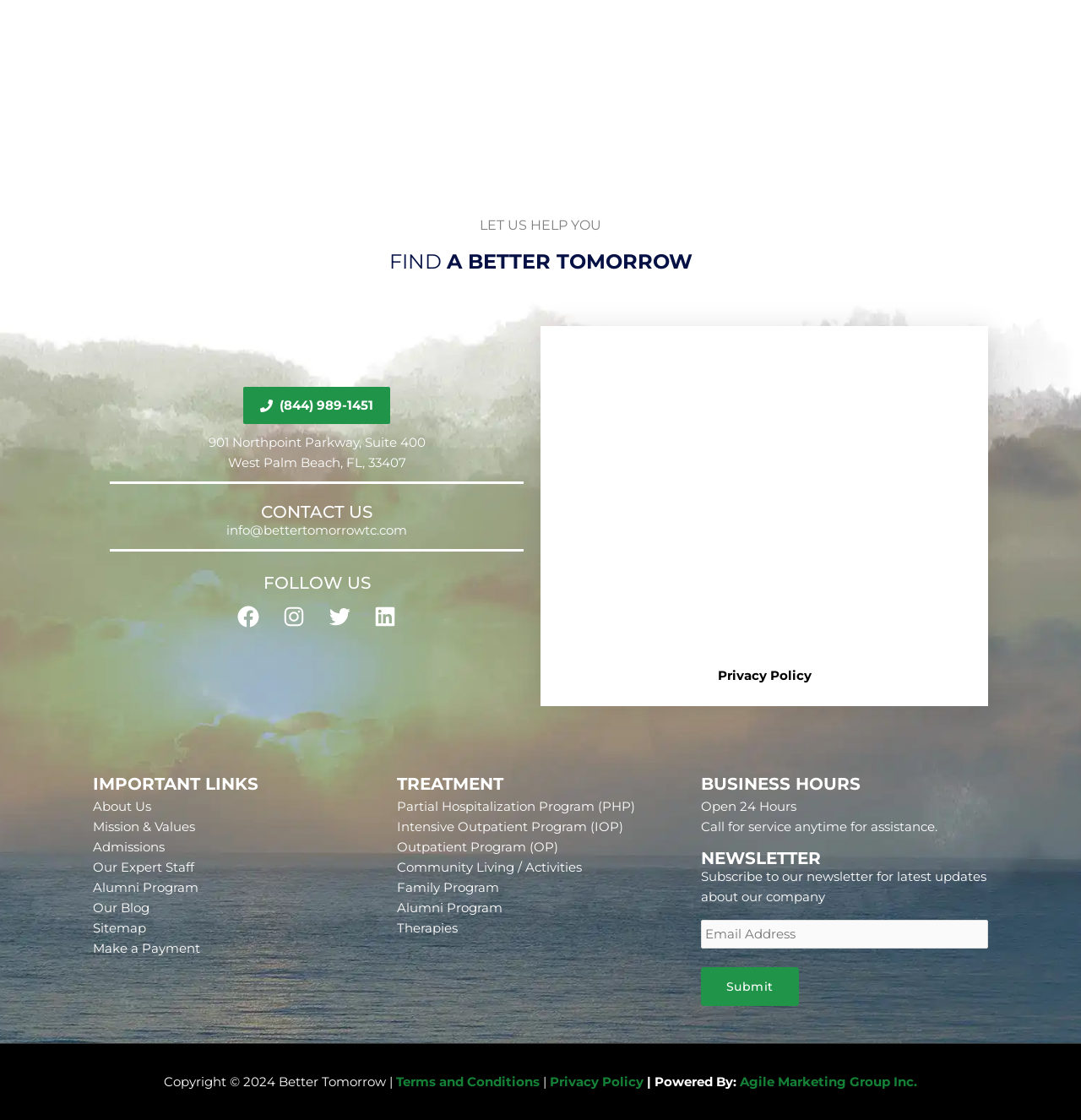Identify the bounding box for the UI element specified in this description: "Contact Us". The coordinates must be four float numbers between 0 and 1, formatted as [left, top, right, bottom].

None